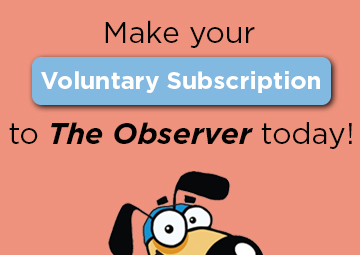Respond to the question below with a single word or phrase:
What is the purpose of the image?

To promote subscription